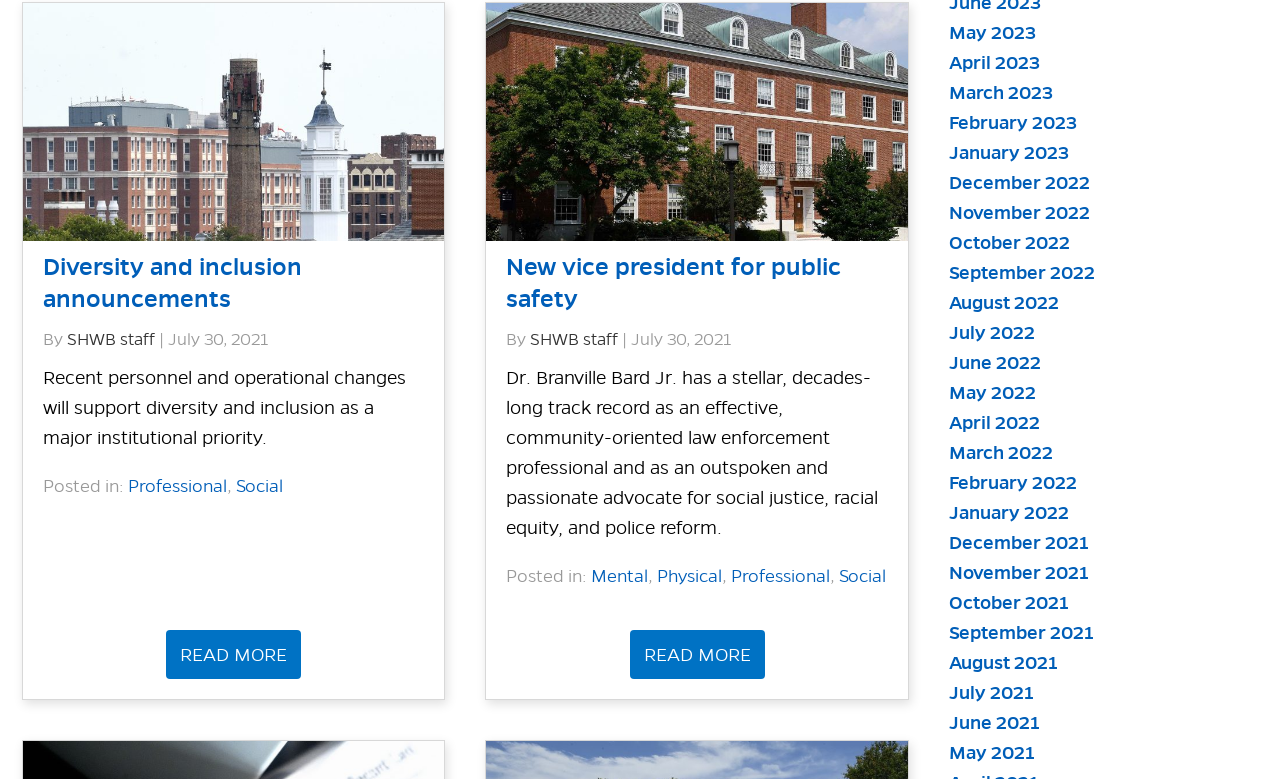Find the bounding box of the UI element described as: "January 2022". The bounding box coordinates should be given as four float values between 0 and 1, i.e., [left, top, right, bottom].

[0.742, 0.643, 0.835, 0.672]